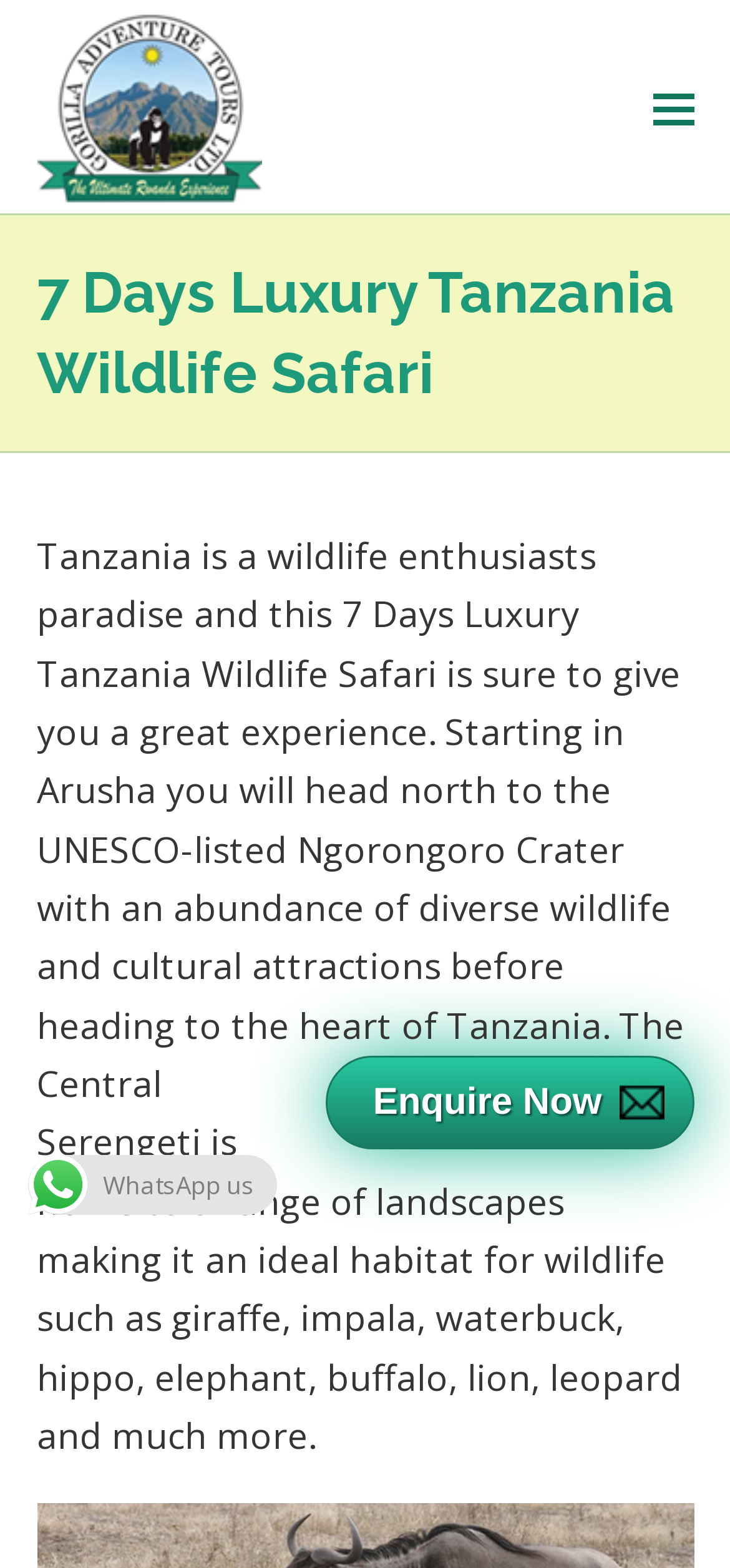Use a single word or phrase to answer the following:
What is the habitat of giraffe, impala, and other wildlife?

The Central Serengeti